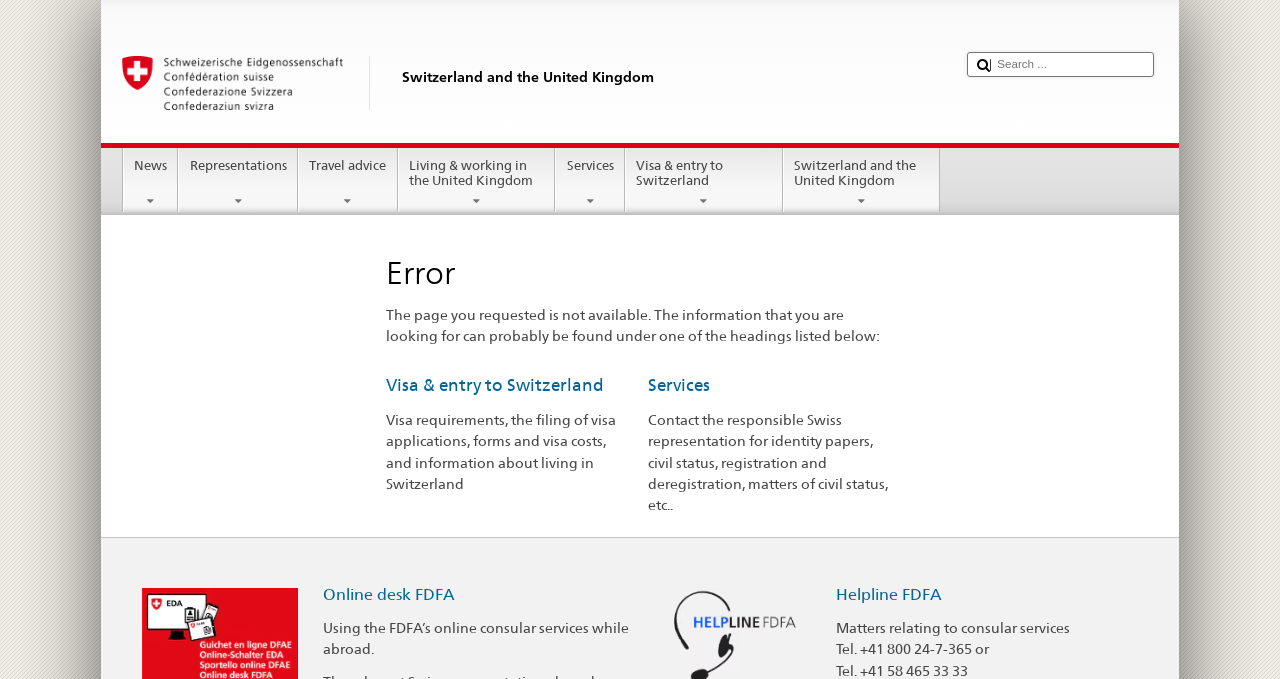Please identify the bounding box coordinates for the region that you need to click to follow this instruction: "Go to News".

[0.097, 0.217, 0.139, 0.307]